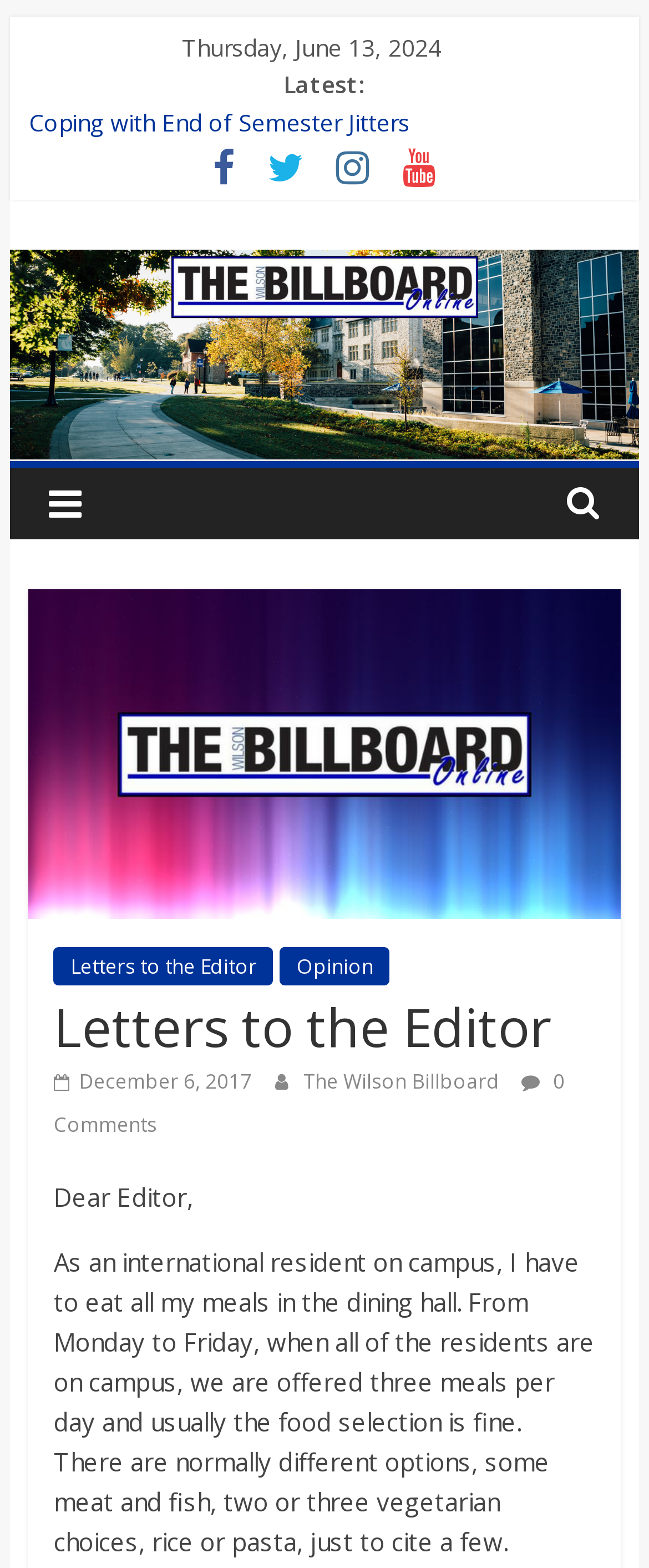Determine the bounding box for the UI element that matches this description: "Letters to the Editor".

[0.083, 0.604, 0.421, 0.628]